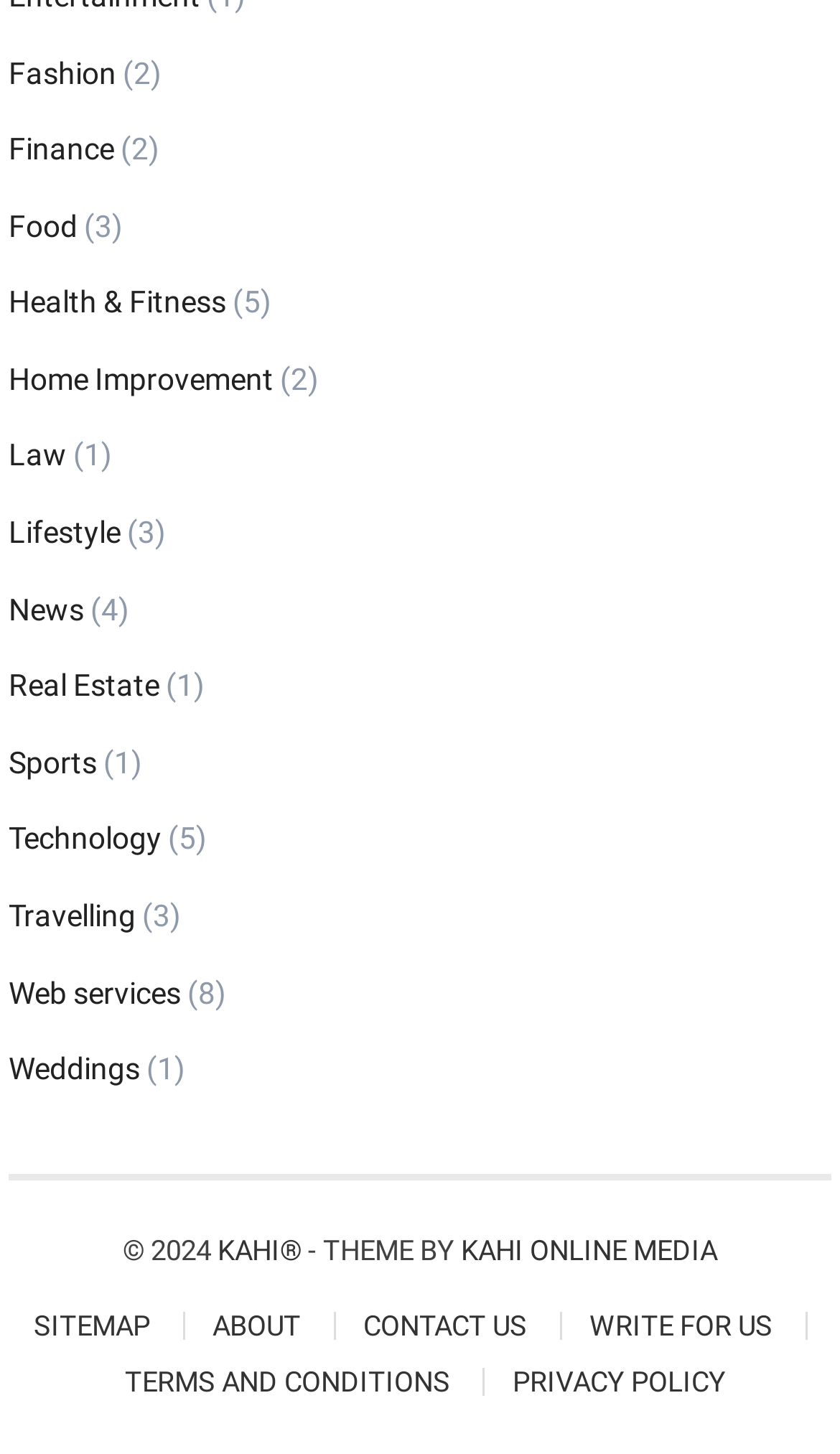Locate the bounding box coordinates of the element that should be clicked to execute the following instruction: "Check the Sitemap".

[0.04, 0.901, 0.178, 0.924]